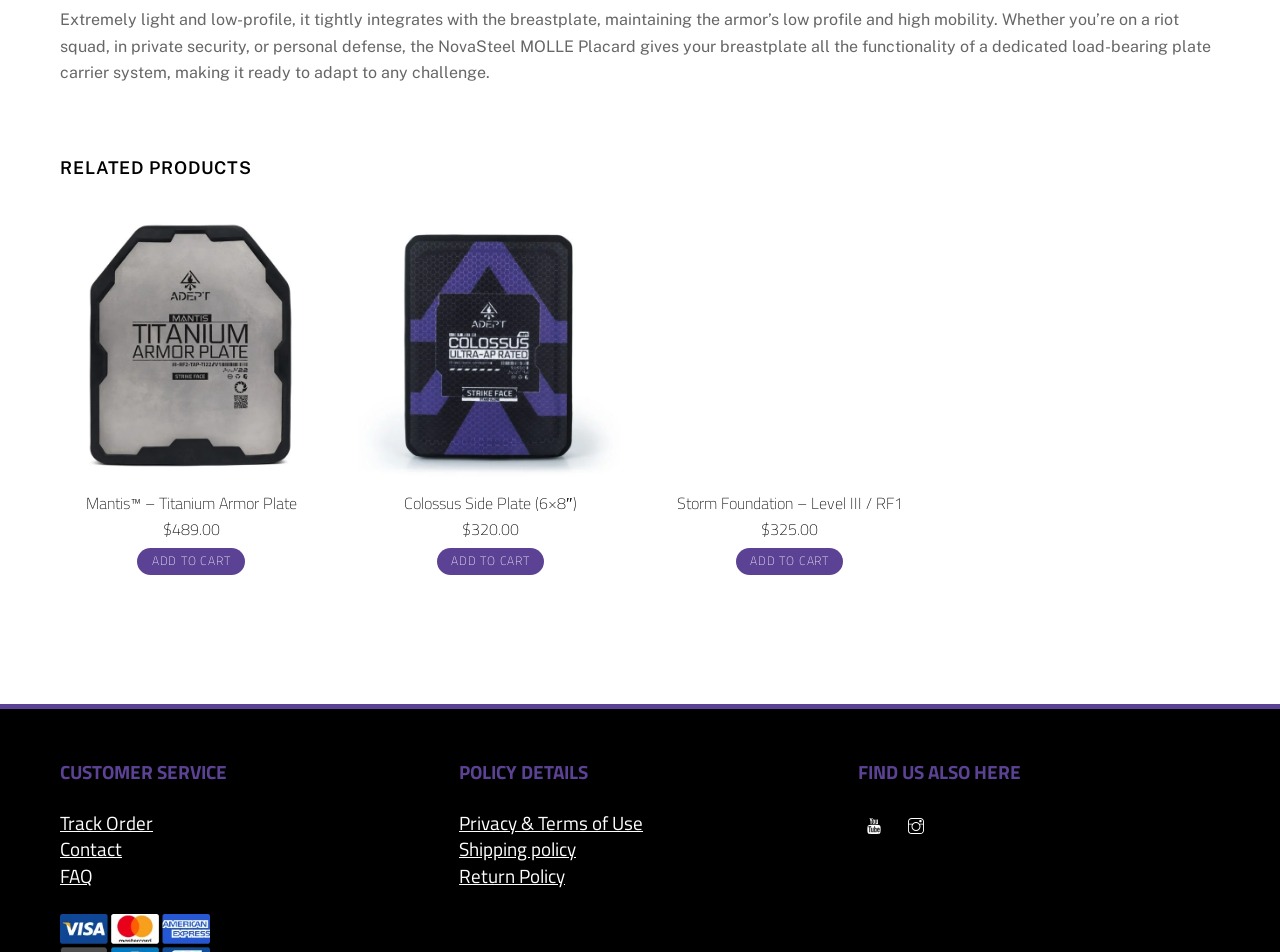Please locate the bounding box coordinates of the element's region that needs to be clicked to follow the instruction: "View Mantis - Titanium Armor Plate product details". The bounding box coordinates should be provided as four float numbers between 0 and 1, i.e., [left, top, right, bottom].

[0.047, 0.226, 0.252, 0.501]